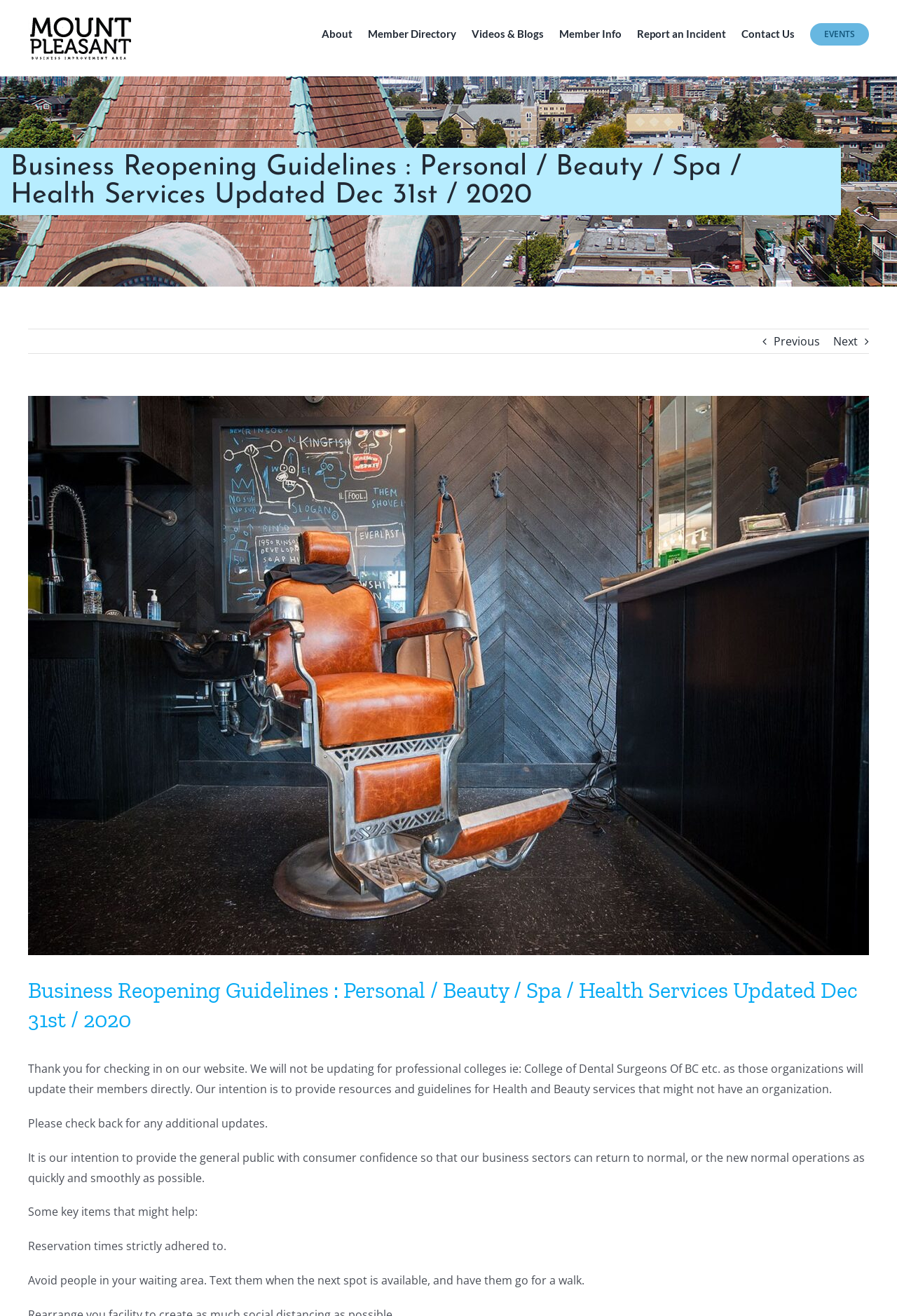Provide your answer in one word or a succinct phrase for the question: 
What type of services are the guidelines for?

Personal, Beauty, Spa, Health